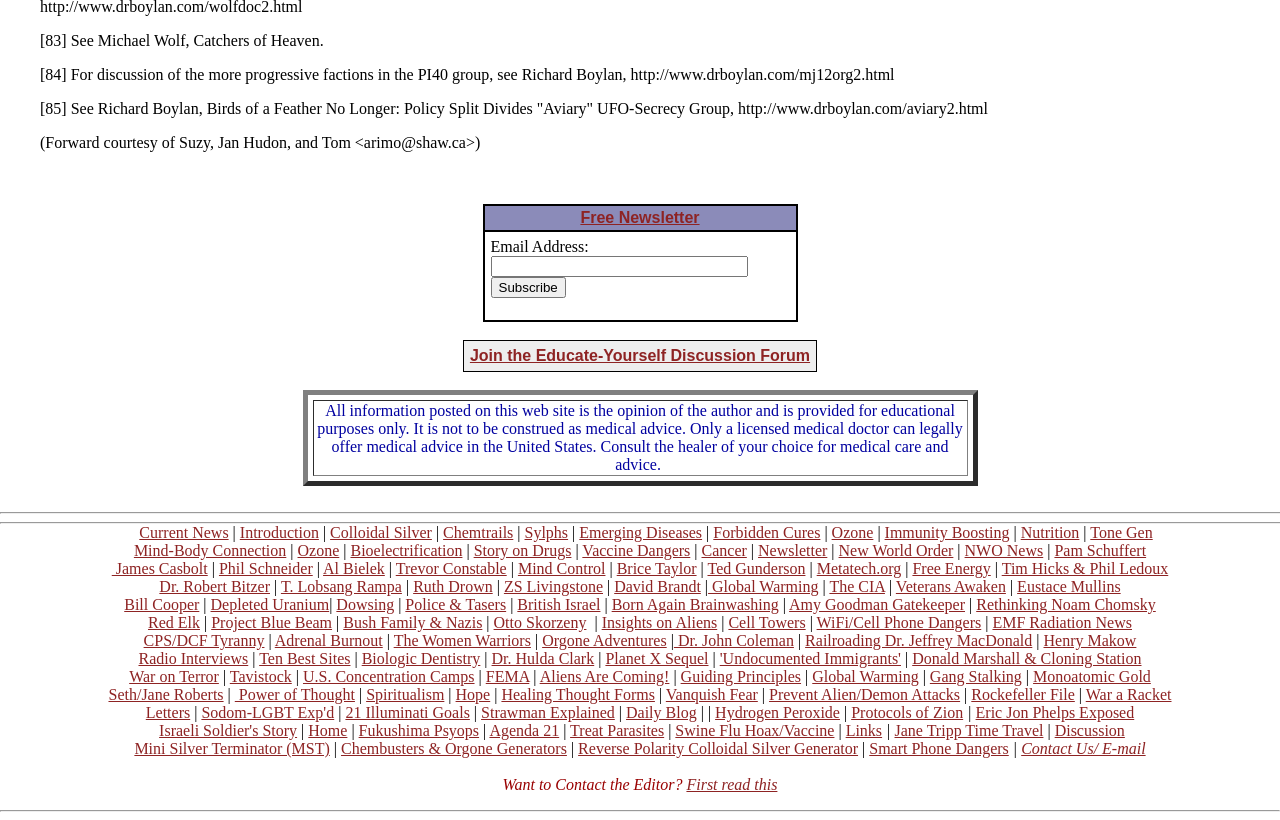Please identify the bounding box coordinates of the element's region that needs to be clicked to fulfill the following instruction: "Join the Educate-Yourself Discussion Forum". The bounding box coordinates should consist of four float numbers between 0 and 1, i.e., [left, top, right, bottom].

[0.367, 0.423, 0.633, 0.444]